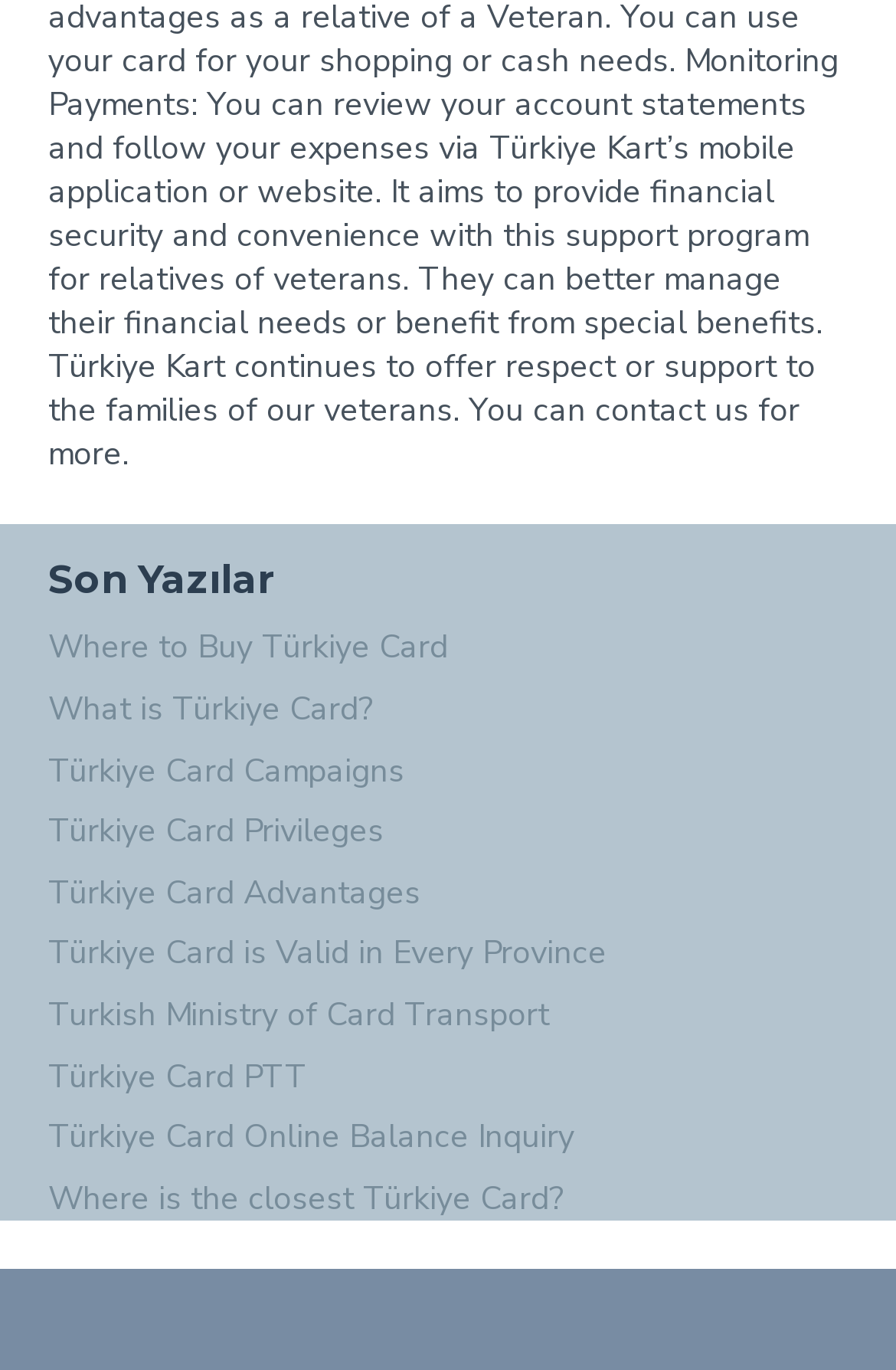Please determine the bounding box coordinates for the element that should be clicked to follow these instructions: "Find out where to buy Türkiye Card".

[0.054, 0.457, 0.5, 0.489]